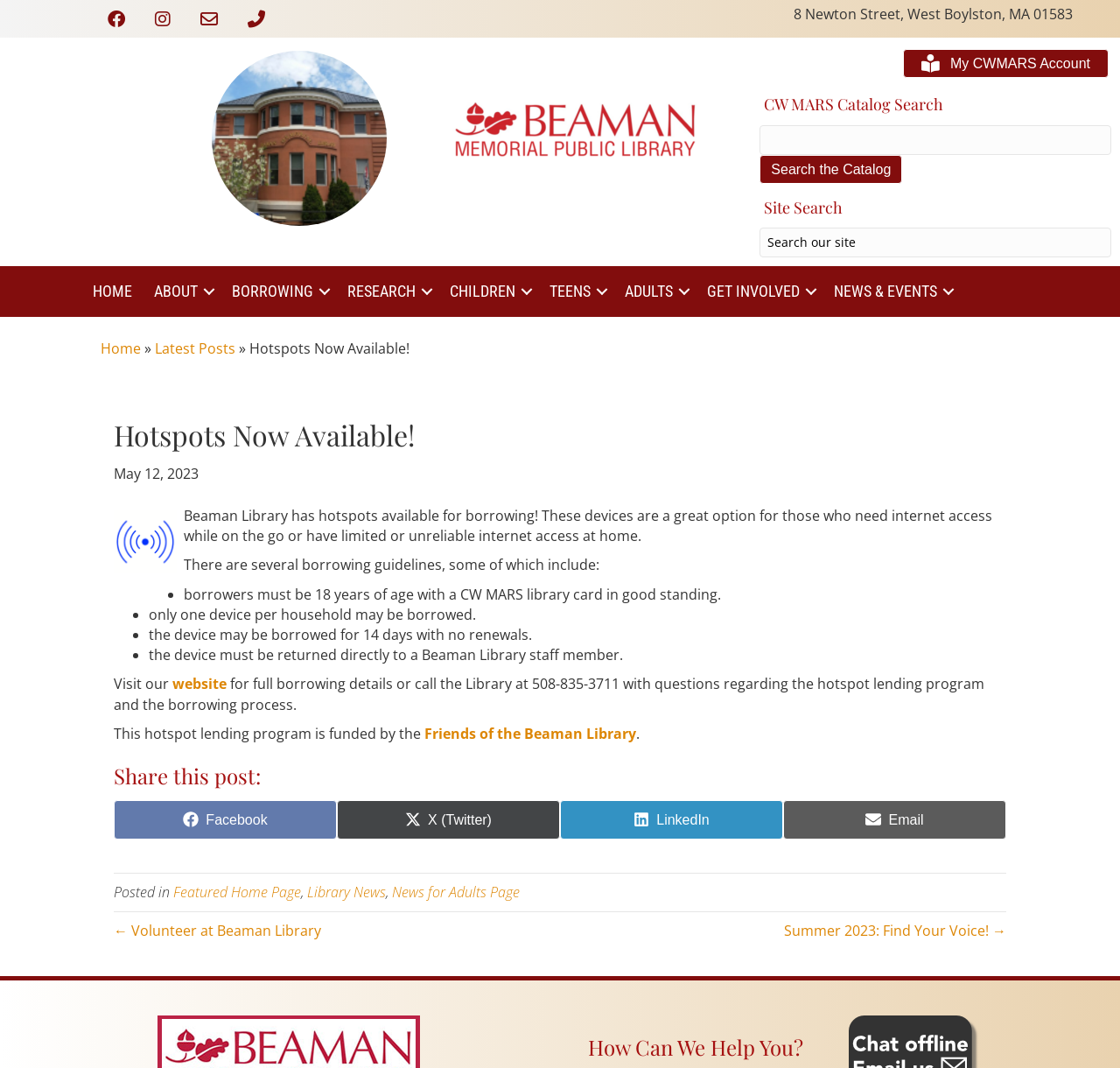Please determine the bounding box coordinates for the element that should be clicked to follow these instructions: "Search the Catalog".

[0.678, 0.145, 0.806, 0.172]